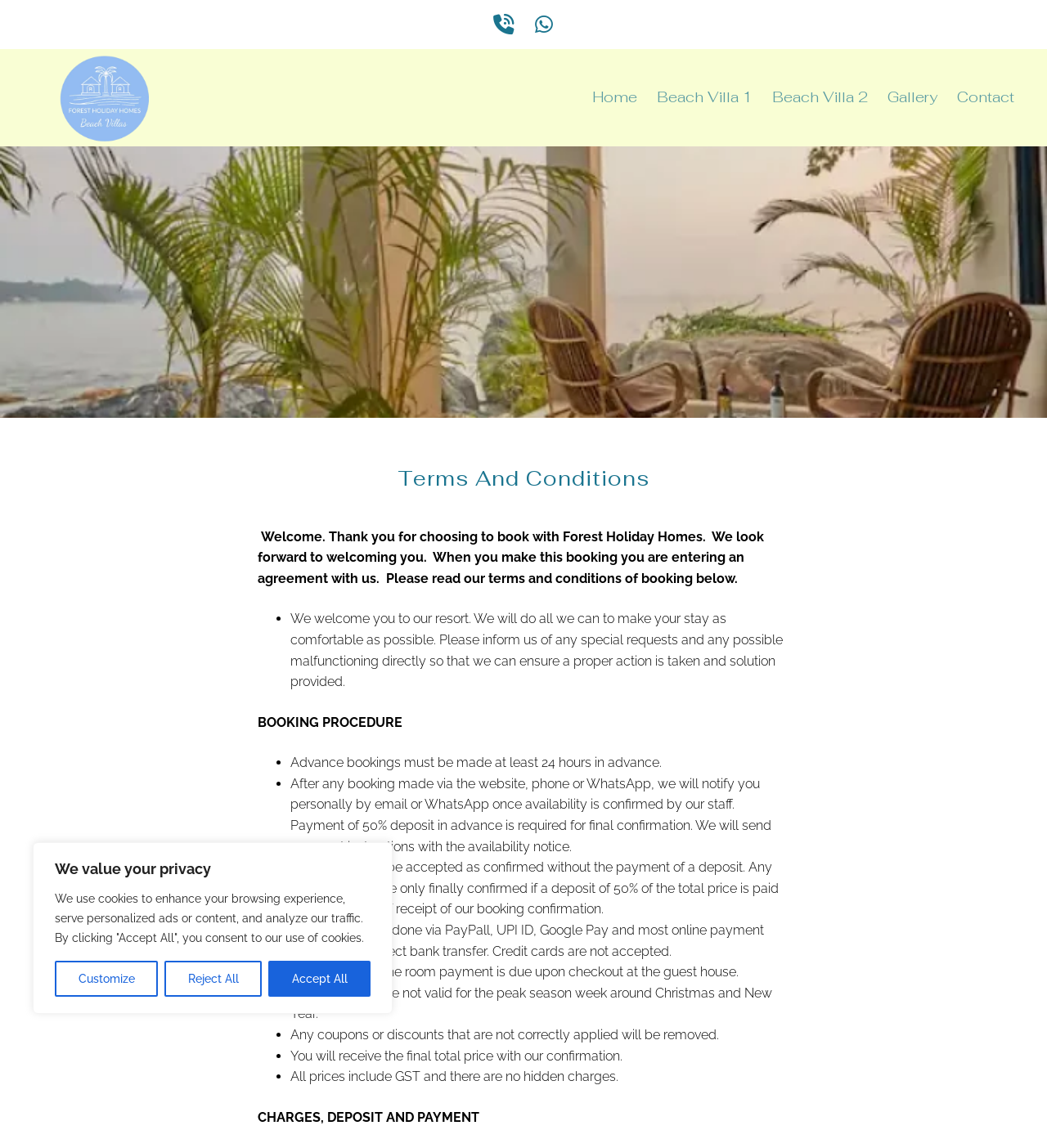Locate the bounding box coordinates of the area you need to click to fulfill this instruction: 'Click the Contact link'. The coordinates must be in the form of four float numbers ranging from 0 to 1: [left, top, right, bottom].

[0.914, 0.075, 0.969, 0.095]